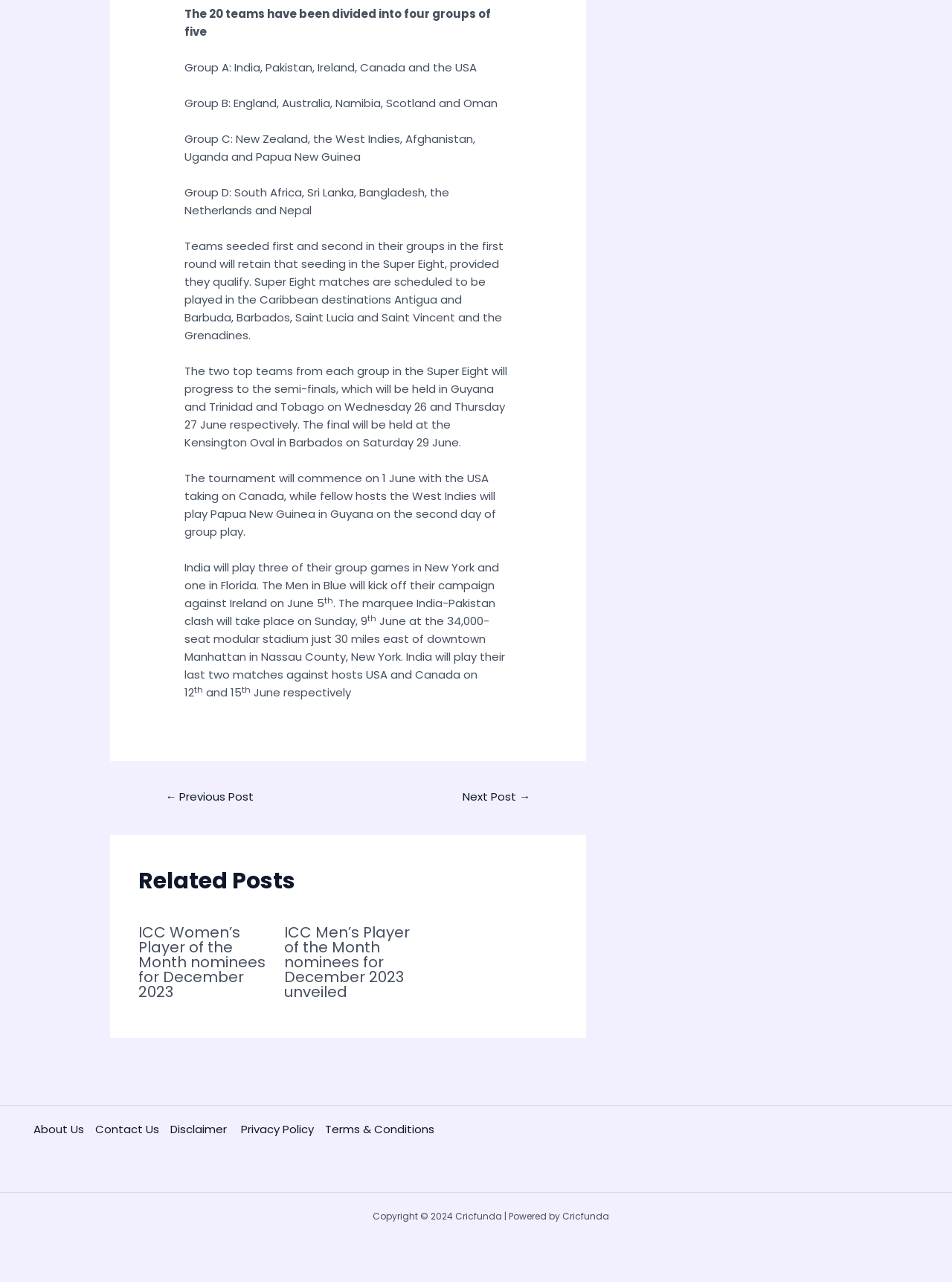How many teams are divided into four groups?
Identify the answer in the screenshot and reply with a single word or phrase.

20